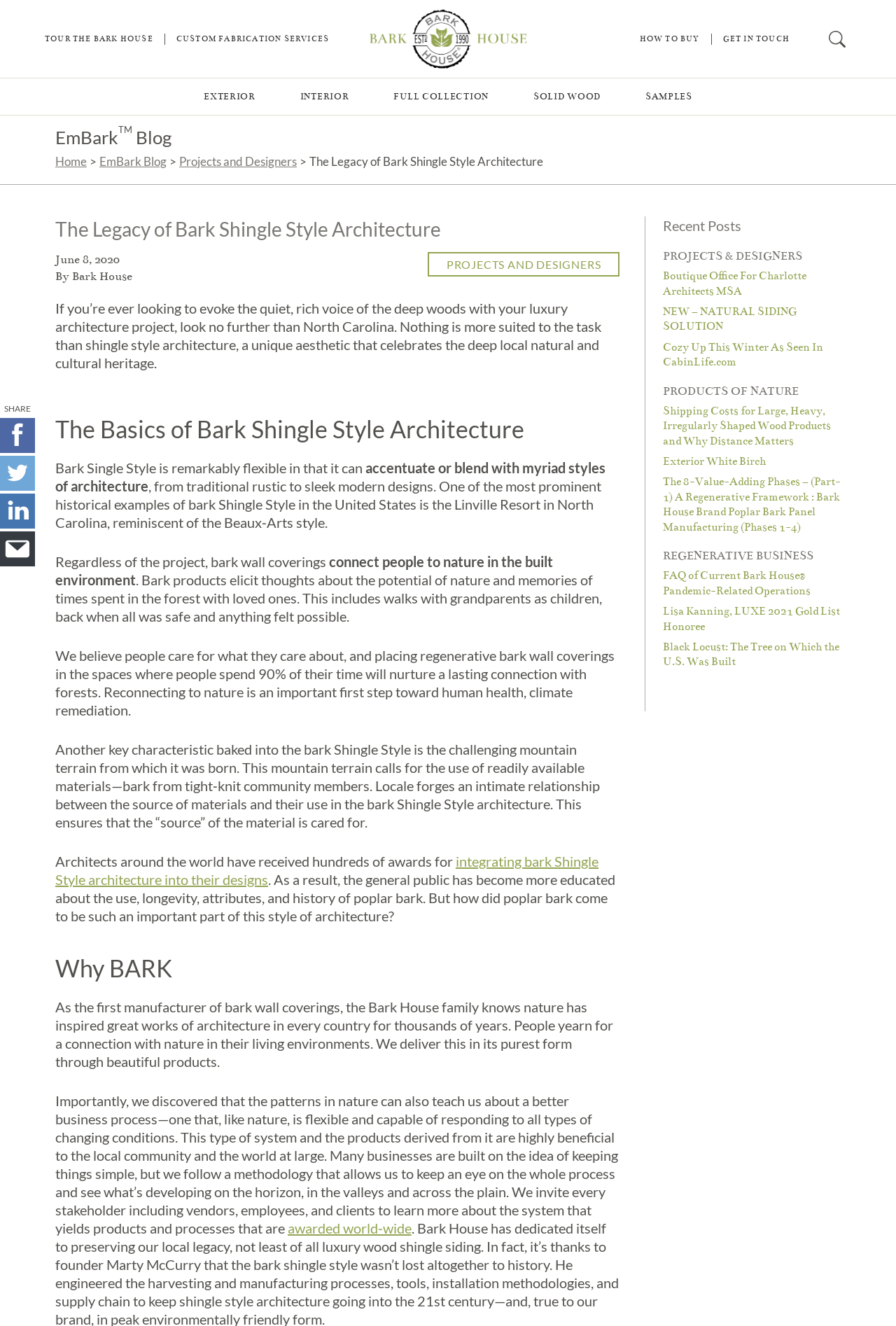Please identify the bounding box coordinates of the element's region that should be clicked to execute the following instruction: "Get in touch with Bark House". The bounding box coordinates must be four float numbers between 0 and 1, i.e., [left, top, right, bottom].

[0.807, 0.026, 0.881, 0.032]